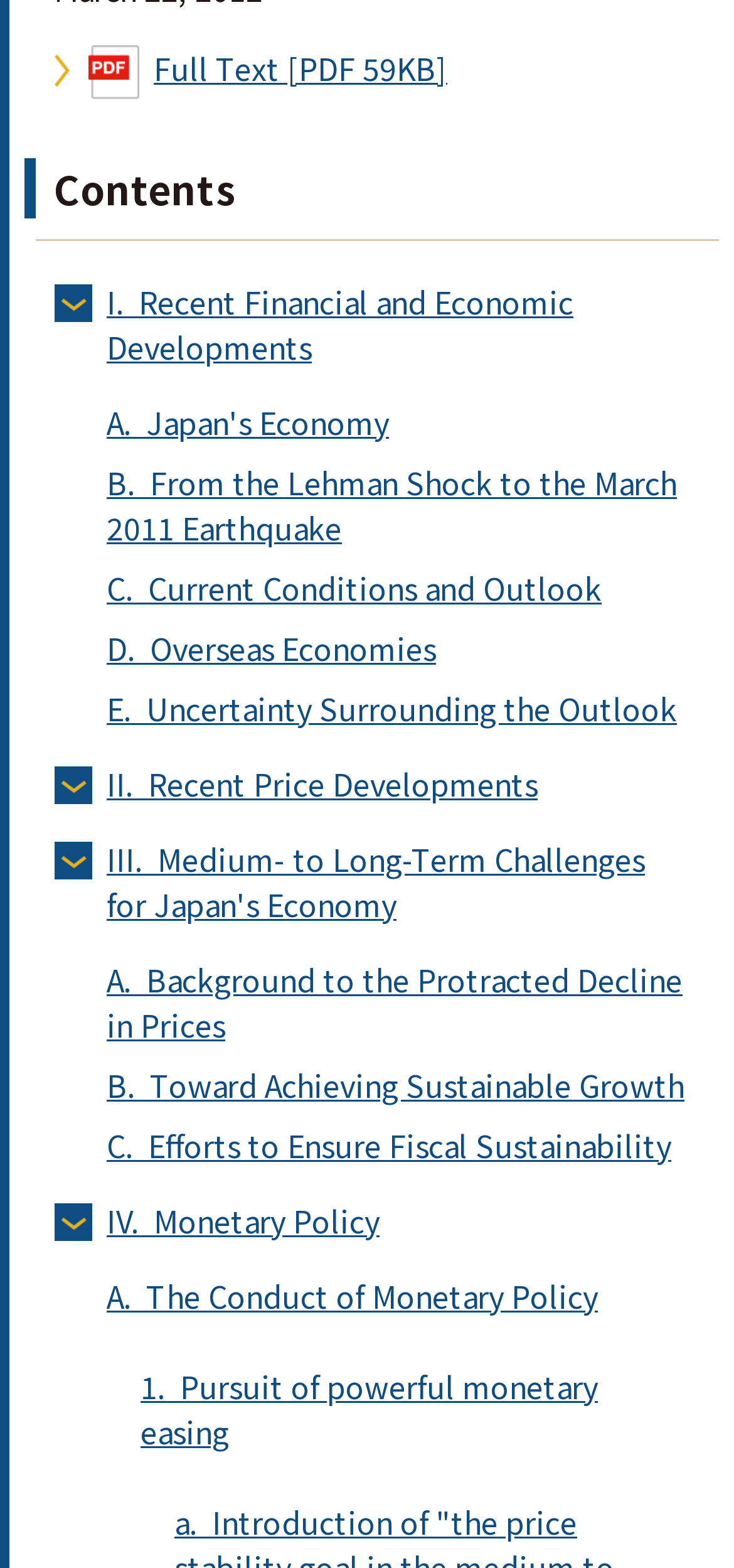How many links are there in the contents section?
Based on the image, give a concise answer in the form of a single word or short phrase.

9